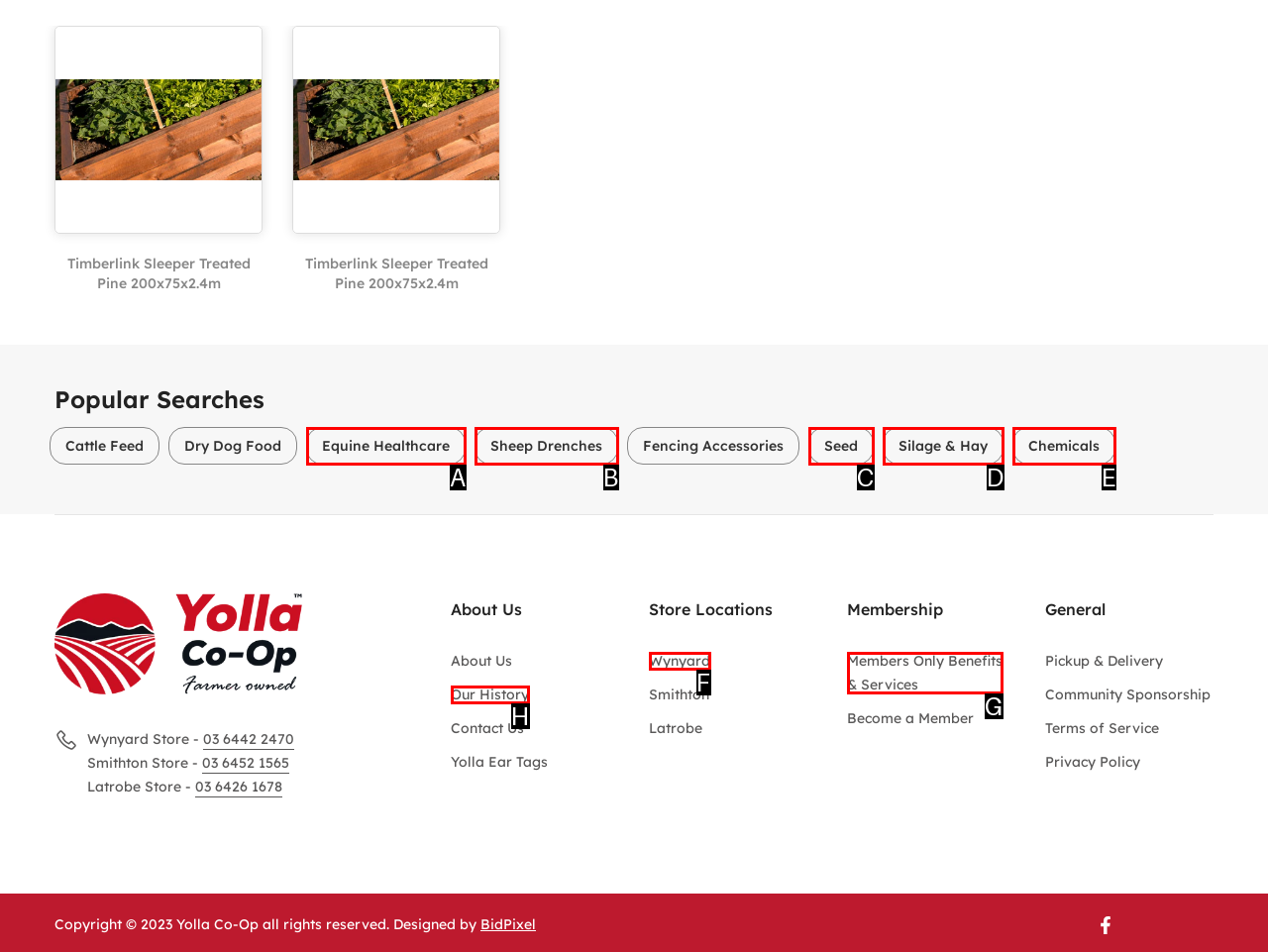Looking at the description: Our History, identify which option is the best match and respond directly with the letter of that option.

H